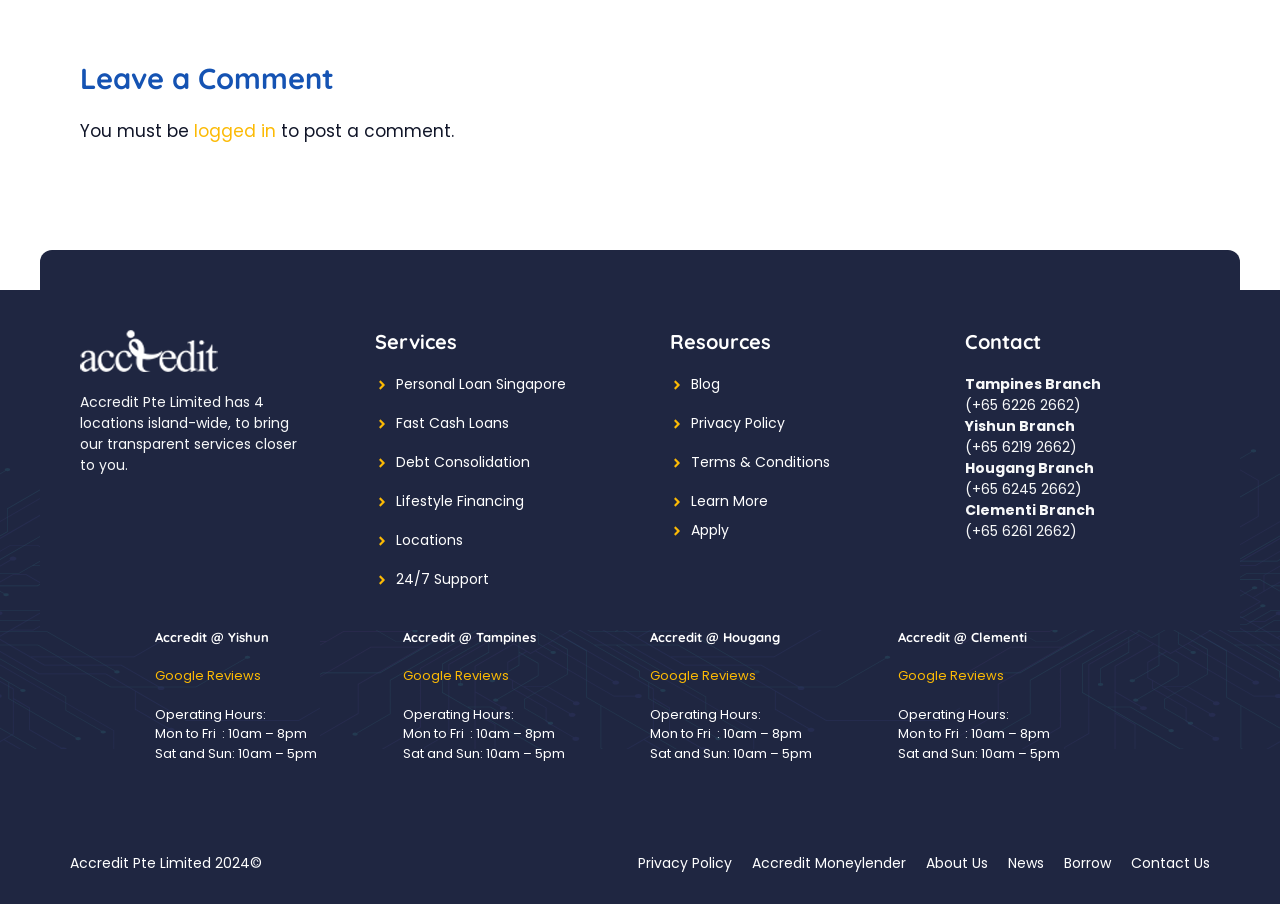What is the phone number of the Tampines Branch?
Using the visual information from the image, give a one-word or short-phrase answer.

+65 6226 2662